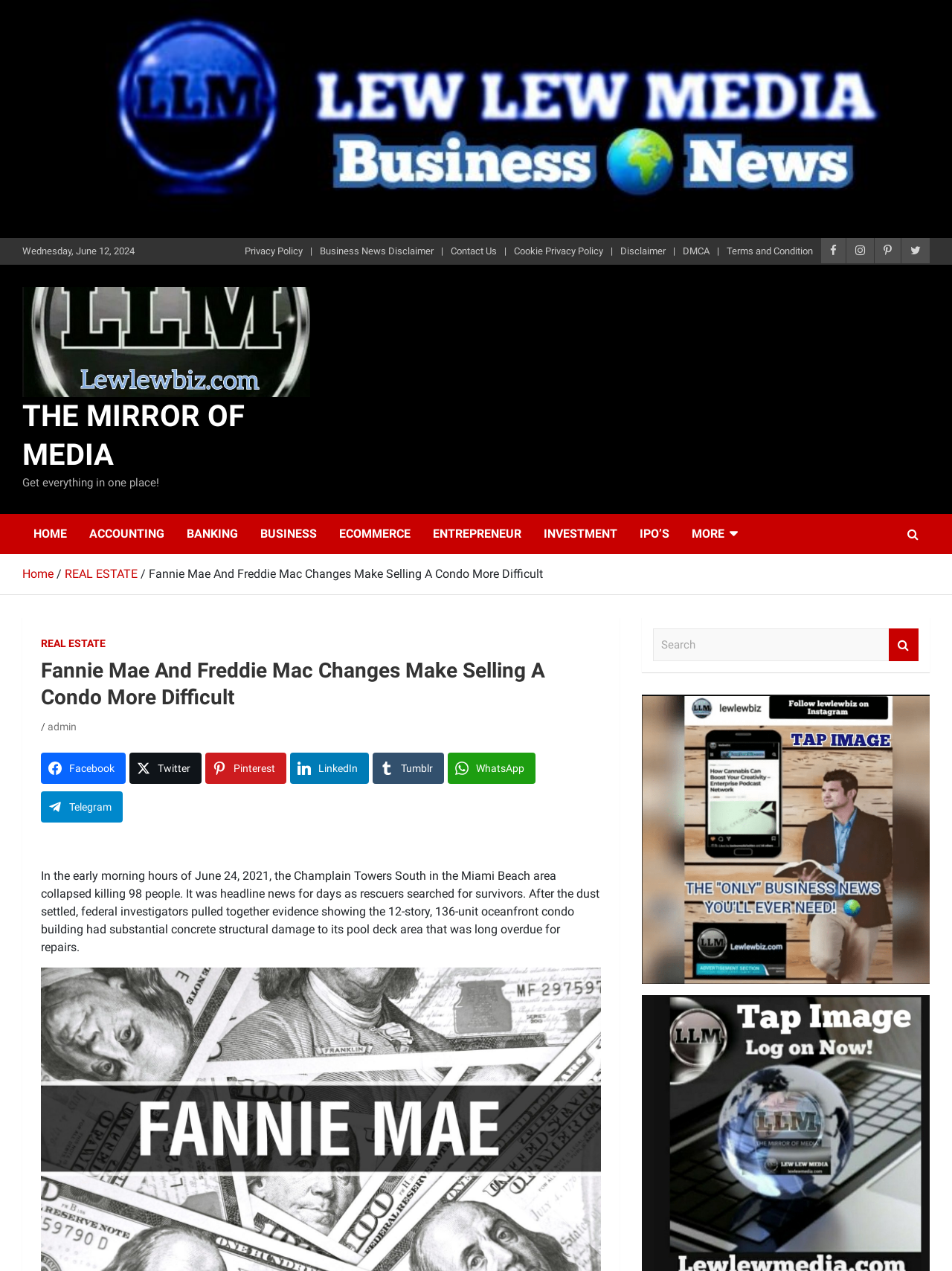Determine the bounding box coordinates of the clickable region to execute the instruction: "Click on the 'HOME' link". The coordinates should be four float numbers between 0 and 1, denoted as [left, top, right, bottom].

[0.023, 0.404, 0.082, 0.436]